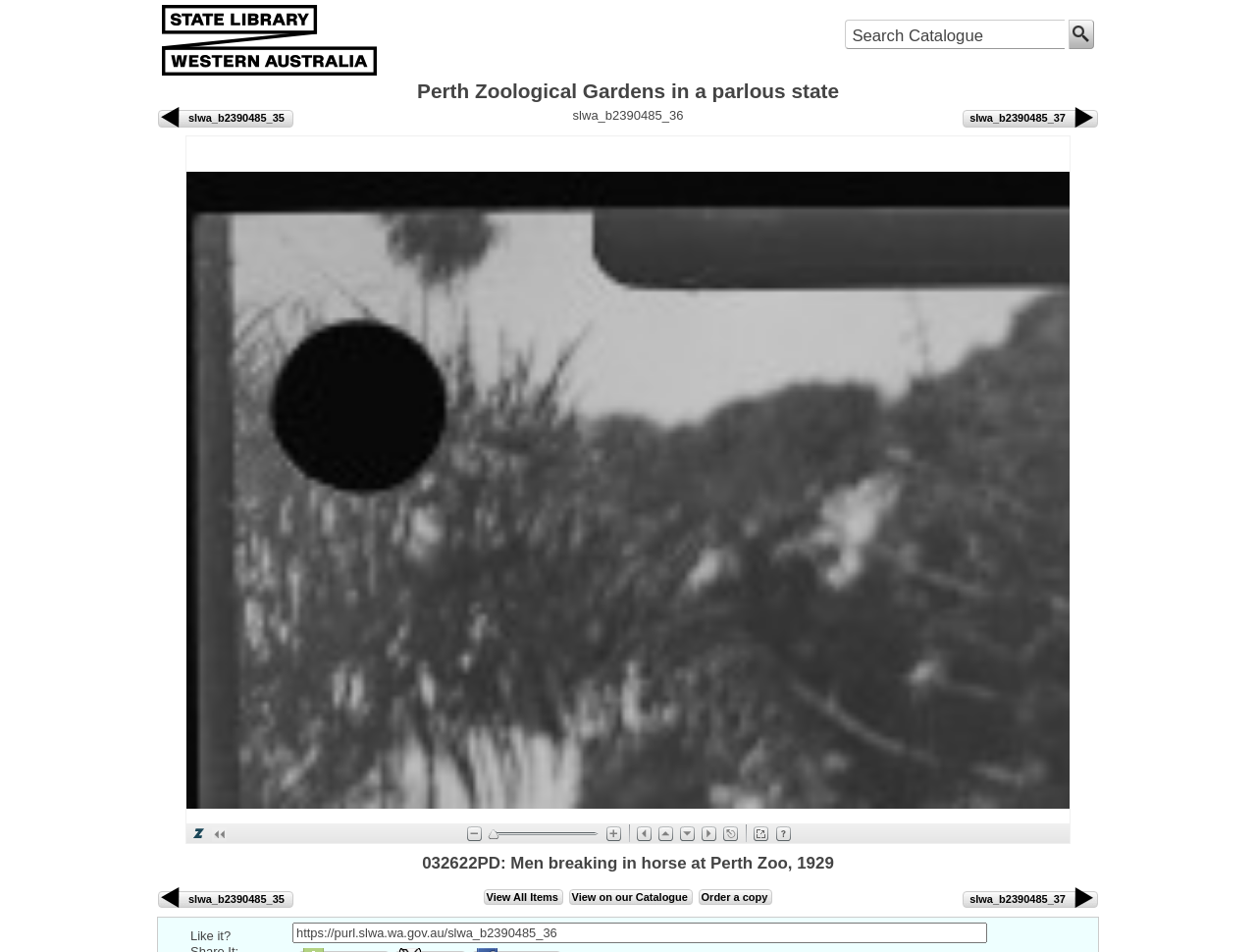Kindly determine the bounding box coordinates of the area that needs to be clicked to fulfill this instruction: "View All Items".

[0.385, 0.934, 0.448, 0.95]